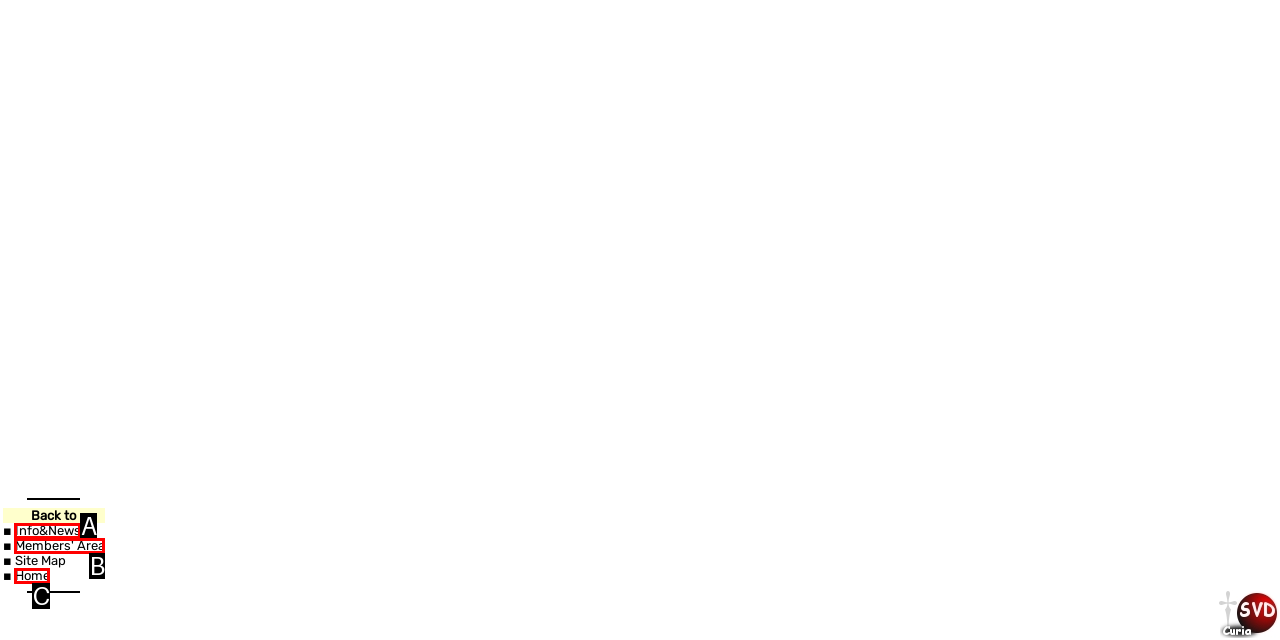Identify which HTML element matches the description: Share Share on Facebook. Answer with the correct option's letter.

None